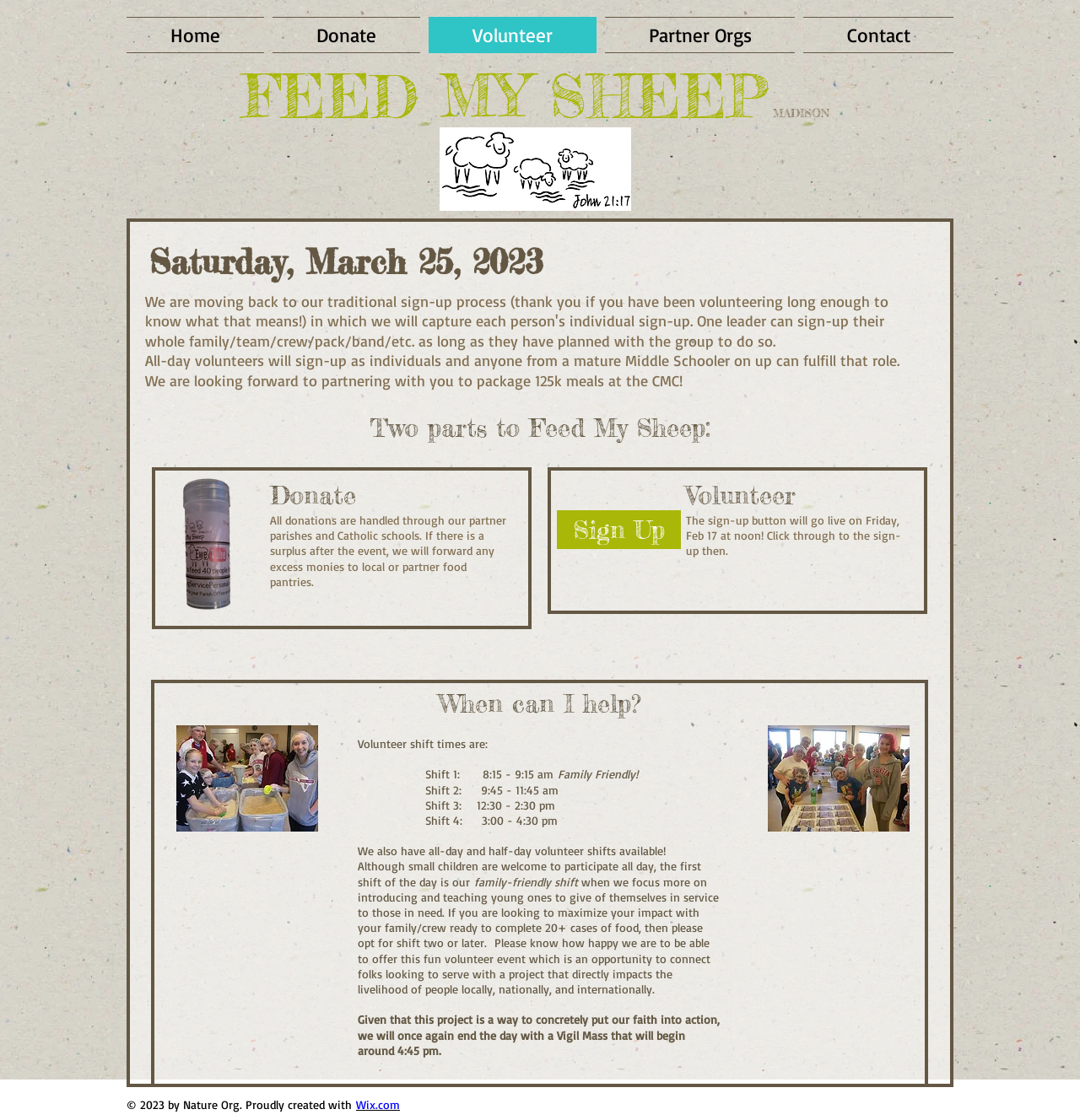How many meal packaging shifts are available?
Answer the question with a thorough and detailed explanation.

The webpage mentions four meal packaging shifts: Shift 1, Shift 2, Shift 3, and Shift 4, with their corresponding time slots. This information is provided in the StaticText elements [209], [214], [217], and [220].